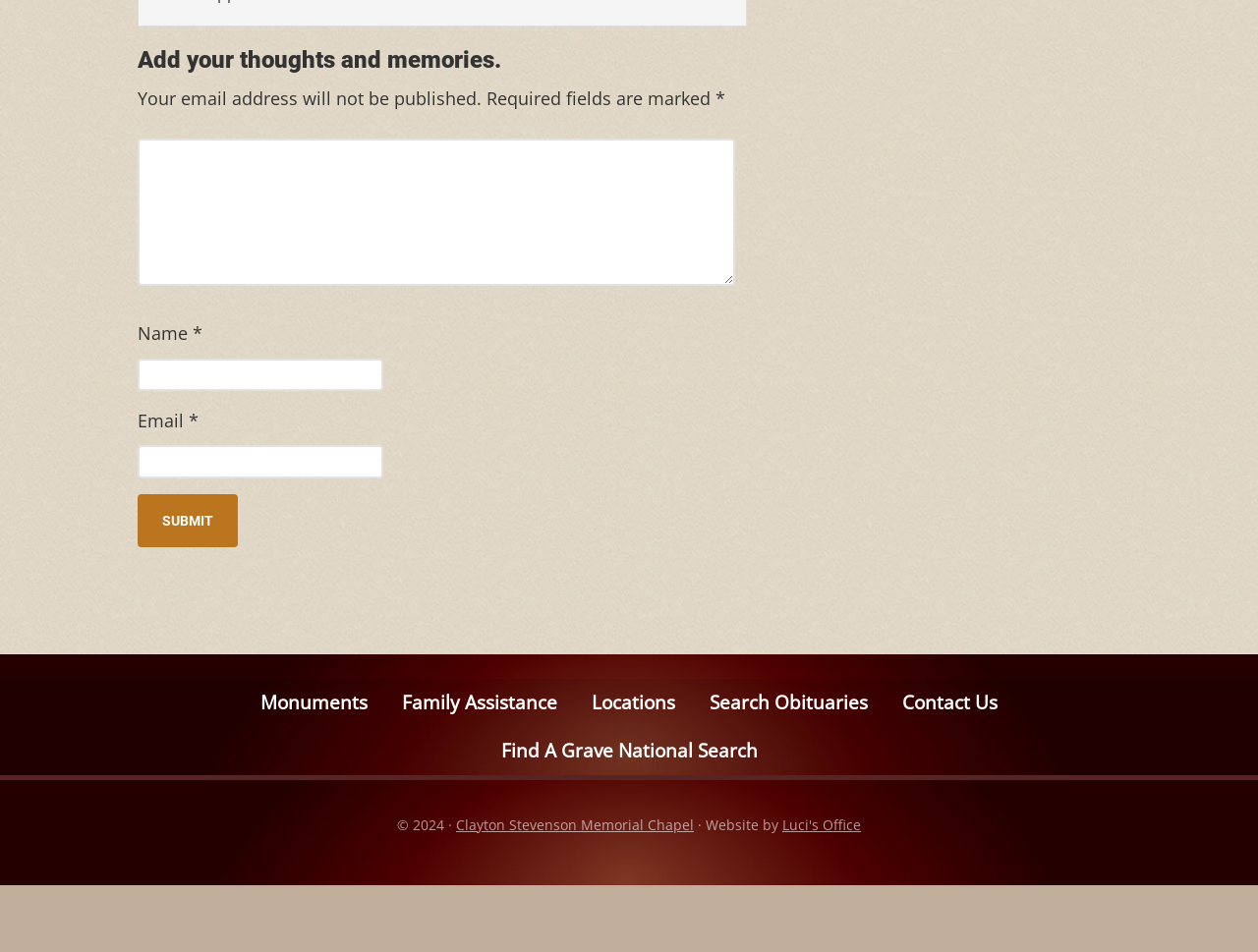Show the bounding box coordinates of the element that should be clicked to complete the task: "Click on the link to view Cheapest UK CBG/CBD hash 2023 Fast Delivery".

None